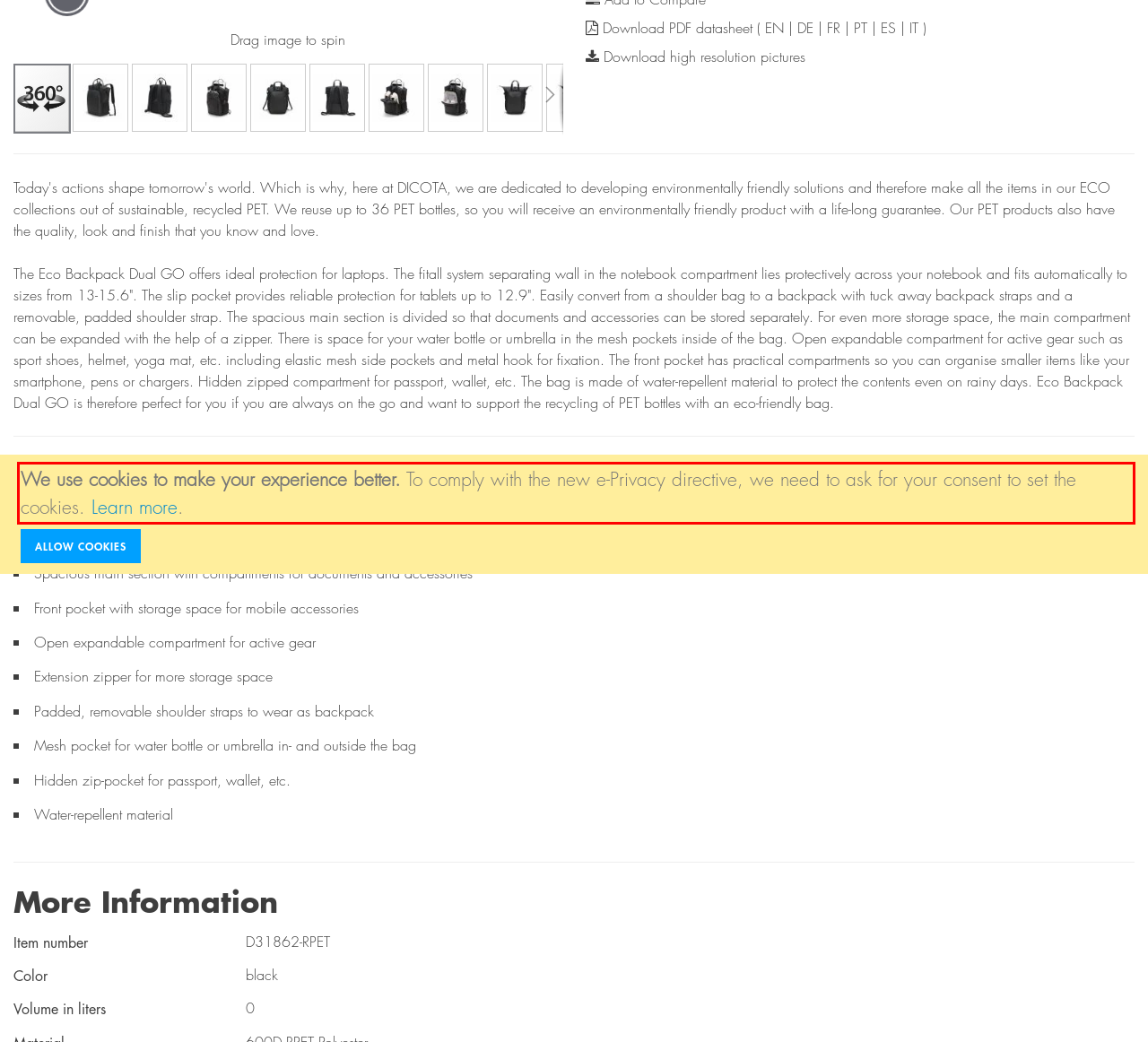You are provided with a screenshot of a webpage featuring a red rectangle bounding box. Extract the text content within this red bounding box using OCR.

We use cookies to make your experience better. To comply with the new e-Privacy directive, we need to ask for your consent to set the cookies. Learn more.